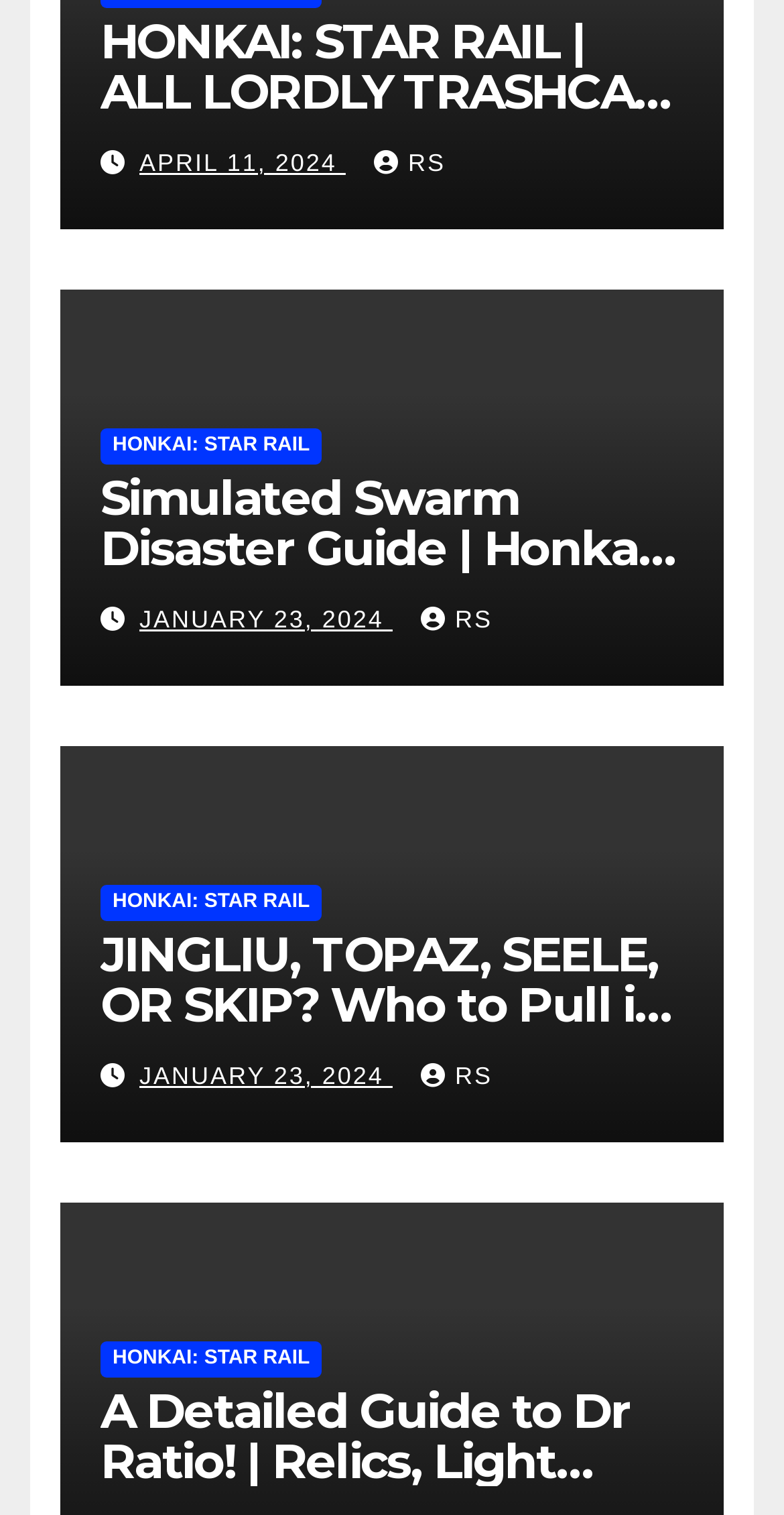Locate the bounding box for the described UI element: "parent_node: HONKAI: STAR RAIL". Ensure the coordinates are four float numbers between 0 and 1, formatted as [left, top, right, bottom].

[0.077, 0.492, 0.923, 0.753]